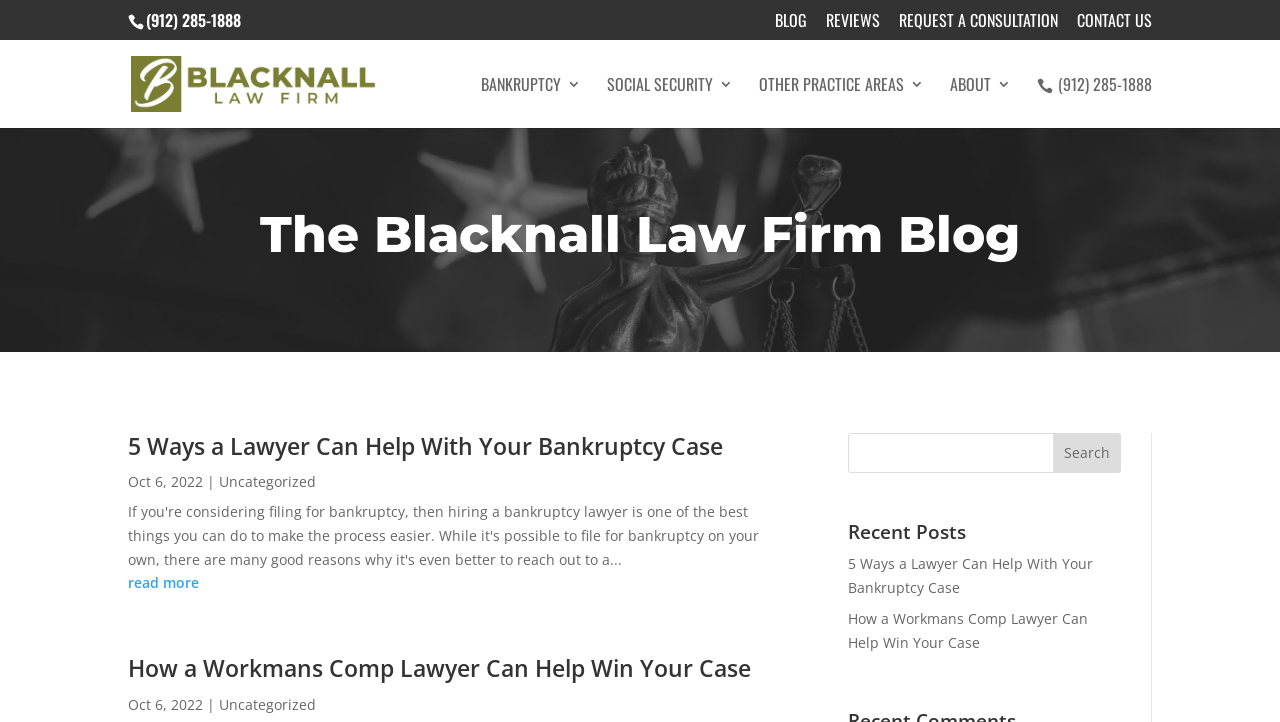How many recent posts are listed?
Provide a comprehensive and detailed answer to the question.

I found the recent posts by looking at the bottom section of the webpage, where I saw a heading 'Recent Posts' and two link elements with the post titles '5 Ways a Lawyer Can Help With Your Bankruptcy Case' and 'How a Workmans Comp Lawyer Can Help Win Your Case'.